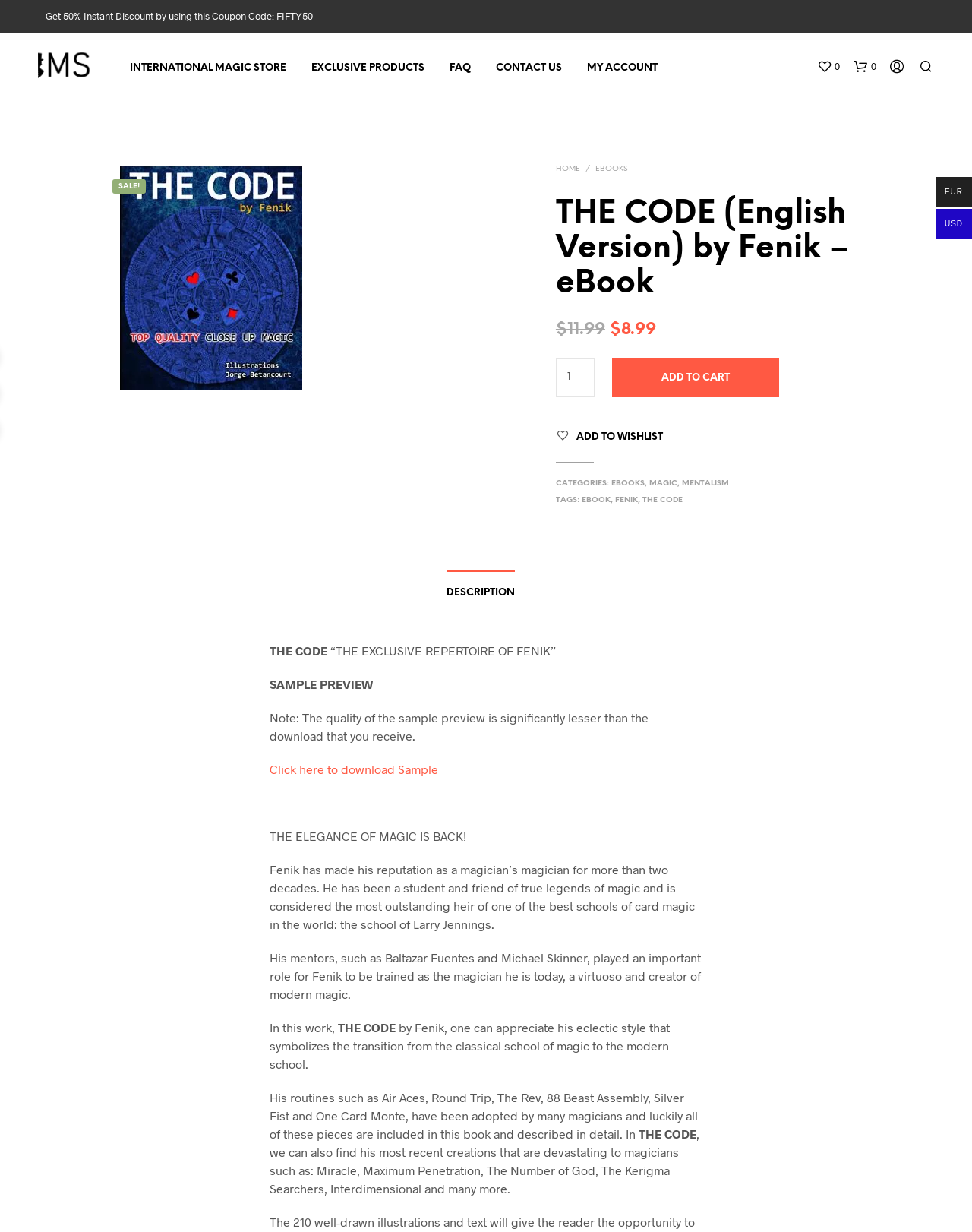Find the primary header on the webpage and provide its text.

THE CODE (English Version) by Fenik – eBook